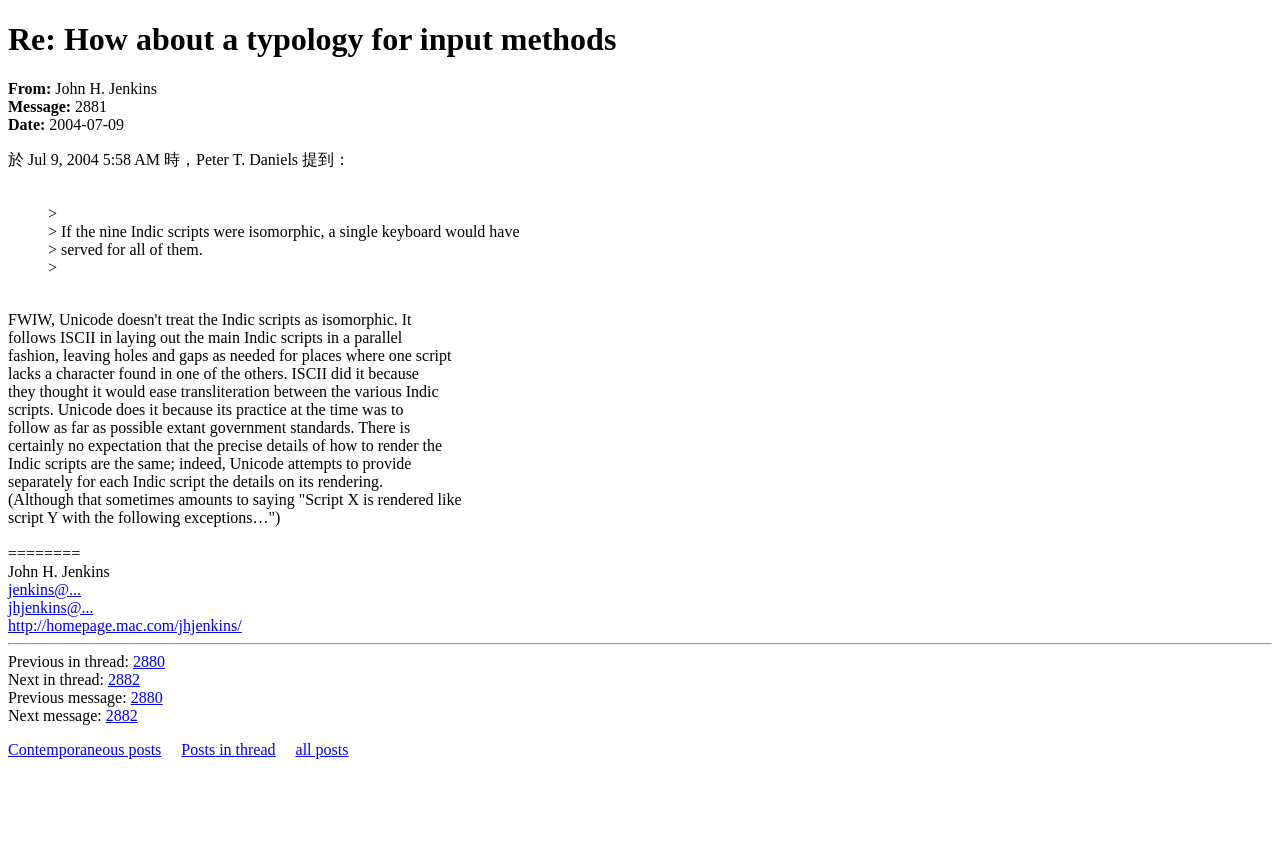Please identify the coordinates of the bounding box that should be clicked to fulfill this instruction: "View previous in thread".

[0.104, 0.759, 0.129, 0.779]